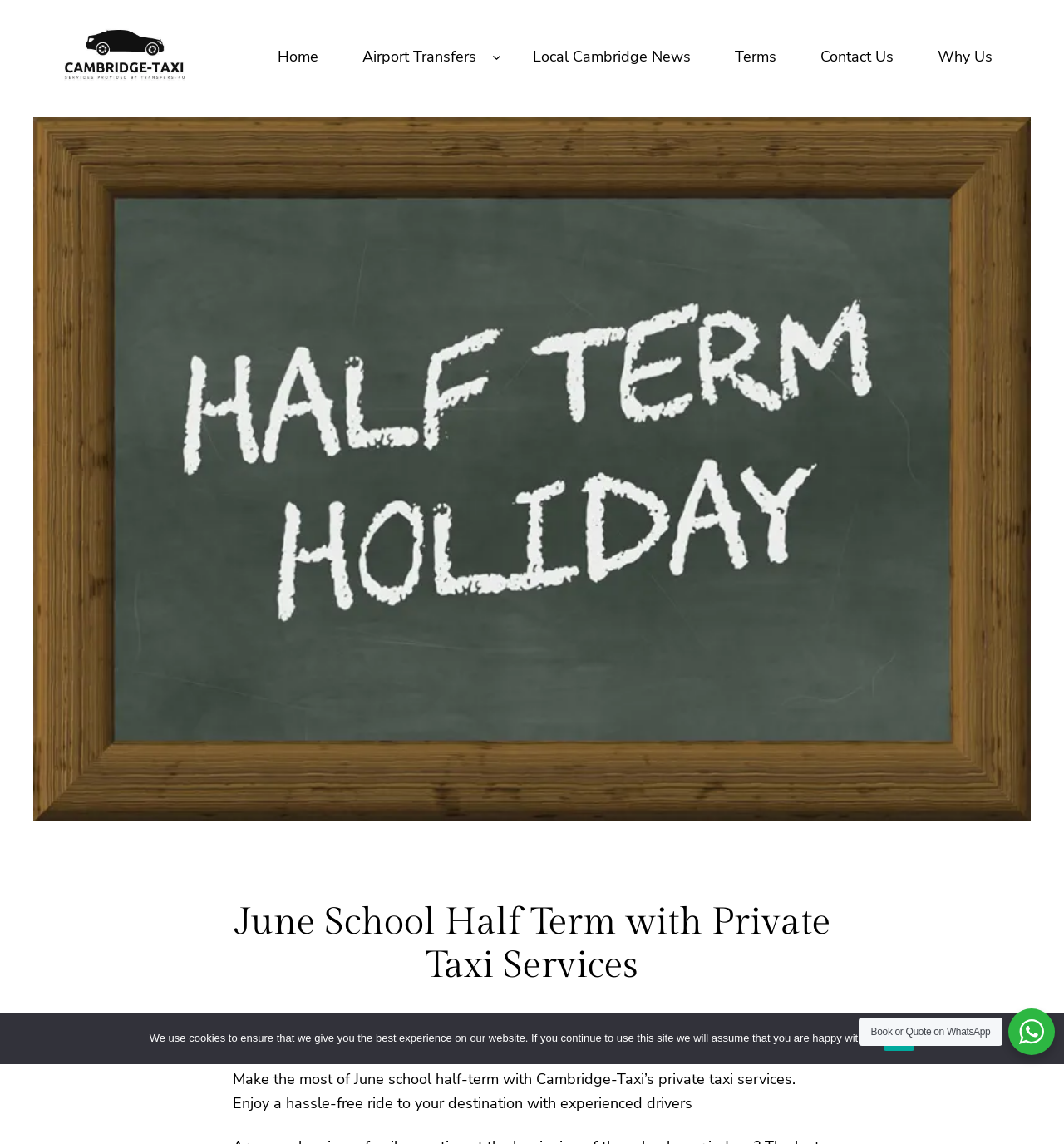Use the details in the image to answer the question thoroughly: 
What type of services does Cambridge-Taxi provide?

According to the webpage, Cambridge-Taxi provides private taxi services, as mentioned in the text 'Make the most of June school half-term with Cambridge-Taxi’s private taxi services'.